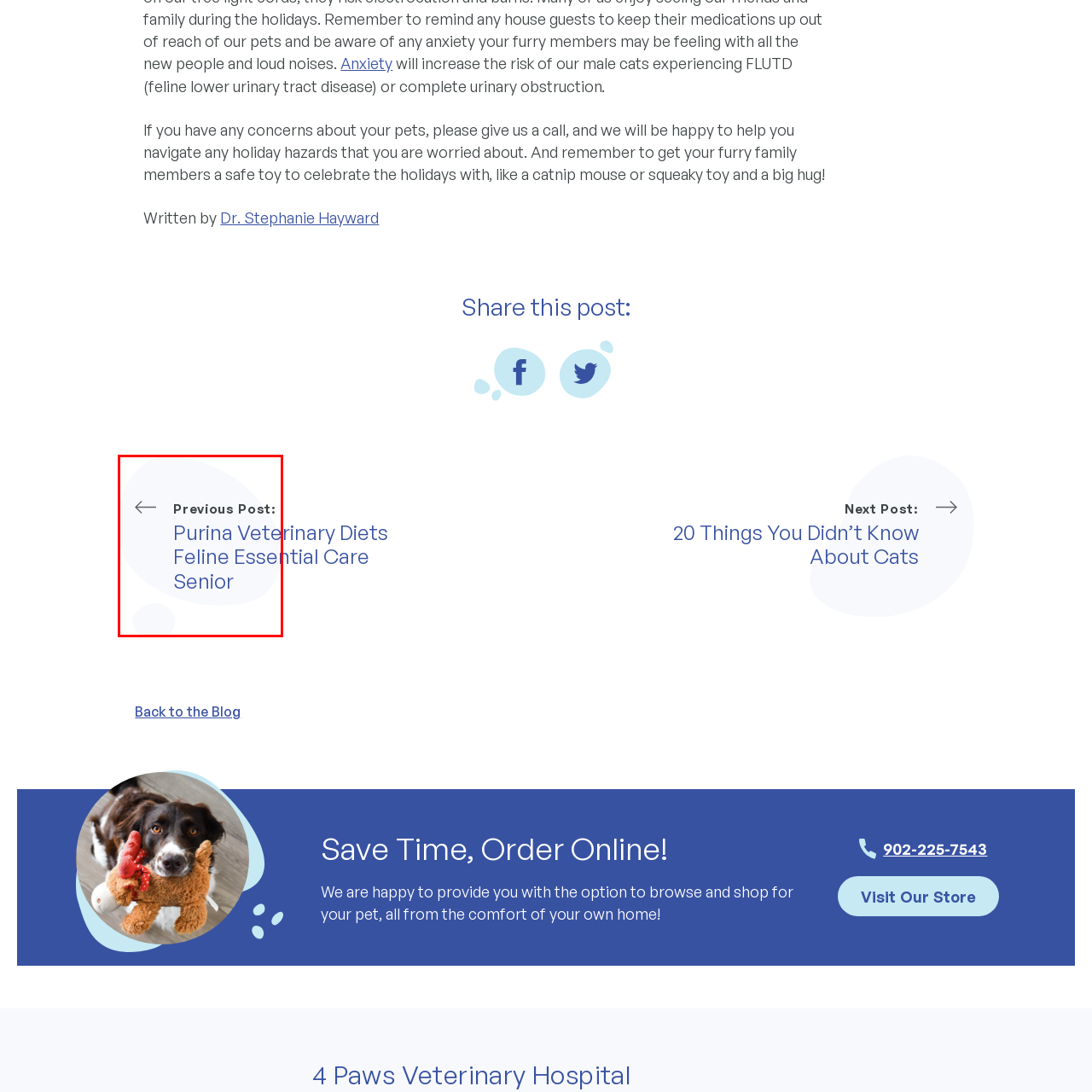Offer a detailed description of the content within the red-framed image.

The image features a navigational element labeled "Previous Post," directing viewers to the article titled "Purina Veterinary Diets Feline Essential Care Senior." The design includes an arrow pointing left, indicating movement back to the prior content. This element is part of a user-friendly interface, allowing readers to easily access related topics, enhancing their browsing experience on the site. The text is presented in a clear and readable font, contributing to a visually organized layout that aids in navigation.